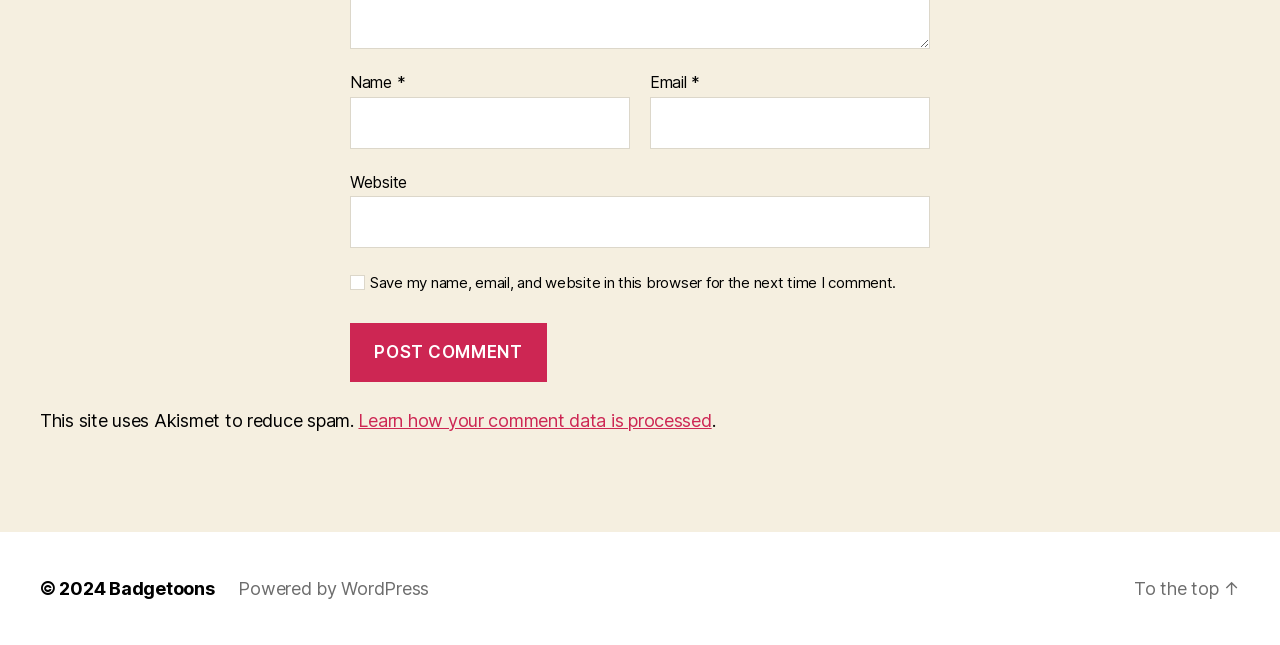Given the description of the UI element: "parent_node: Email * aria-describedby="email-notes" name="email"", predict the bounding box coordinates in the form of [left, top, right, bottom], with each value being a float between 0 and 1.

[0.508, 0.15, 0.727, 0.23]